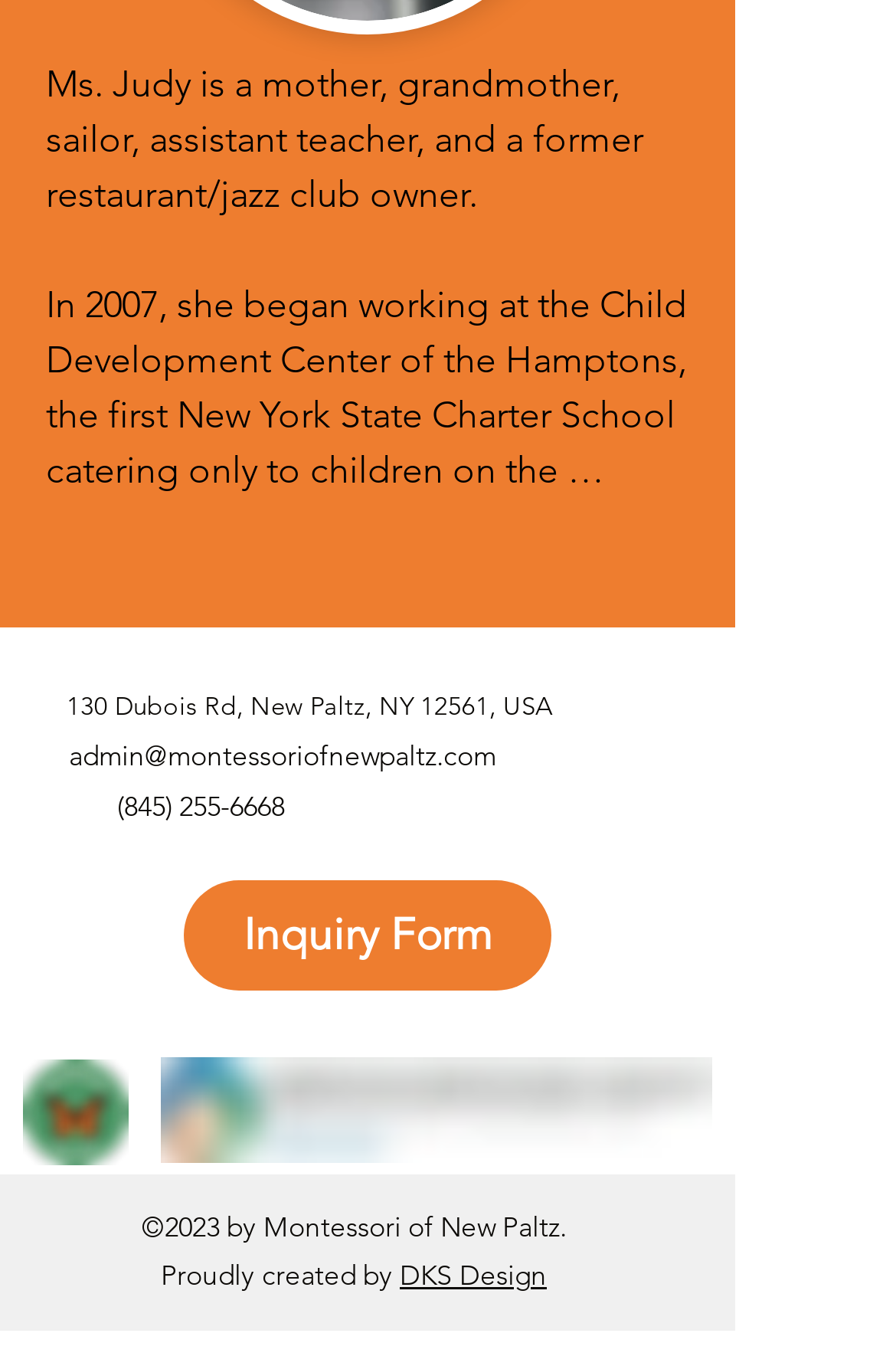Based on the image, give a detailed response to the question: What is the name of the person mentioned on the webpage?

I found the name by looking at the heading element with the OCR text 'Ms. Judy - Assistant to the Director' which is located at the top of the webpage.